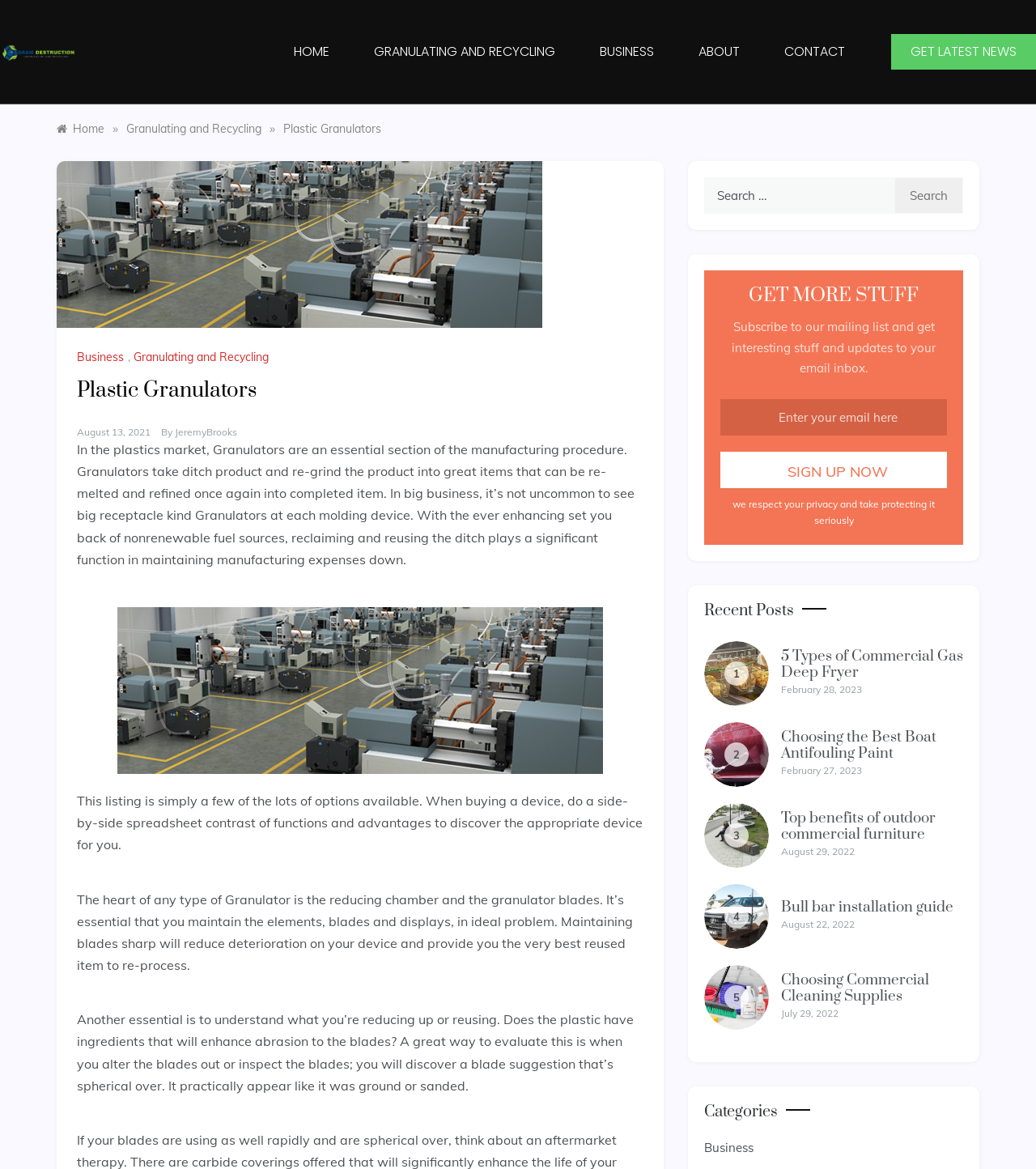How many search boxes are on the webpage? Using the information from the screenshot, answer with a single word or phrase.

1